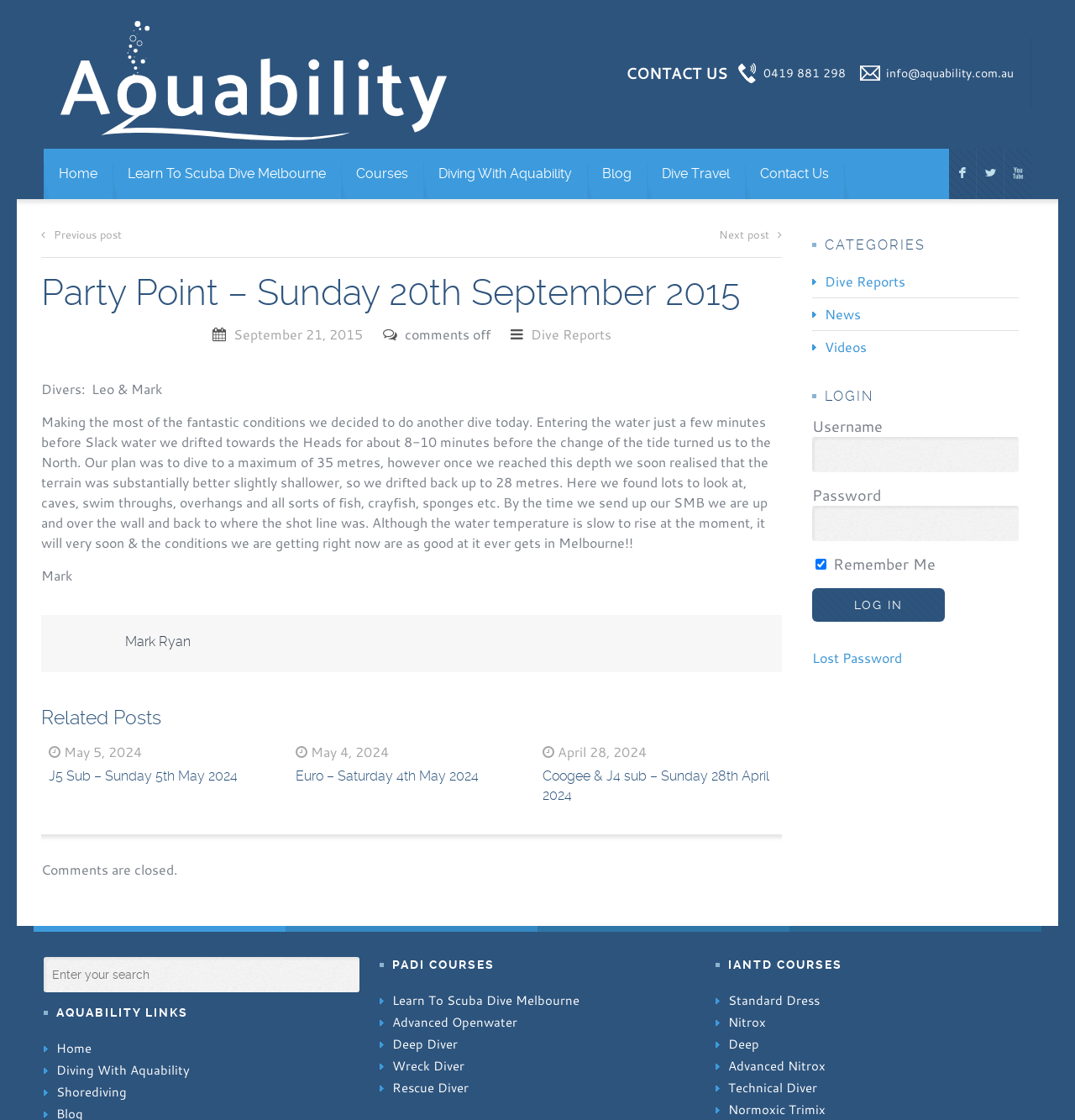How many categories are there in the sidebar?
Please look at the screenshot and answer using one word or phrase.

3